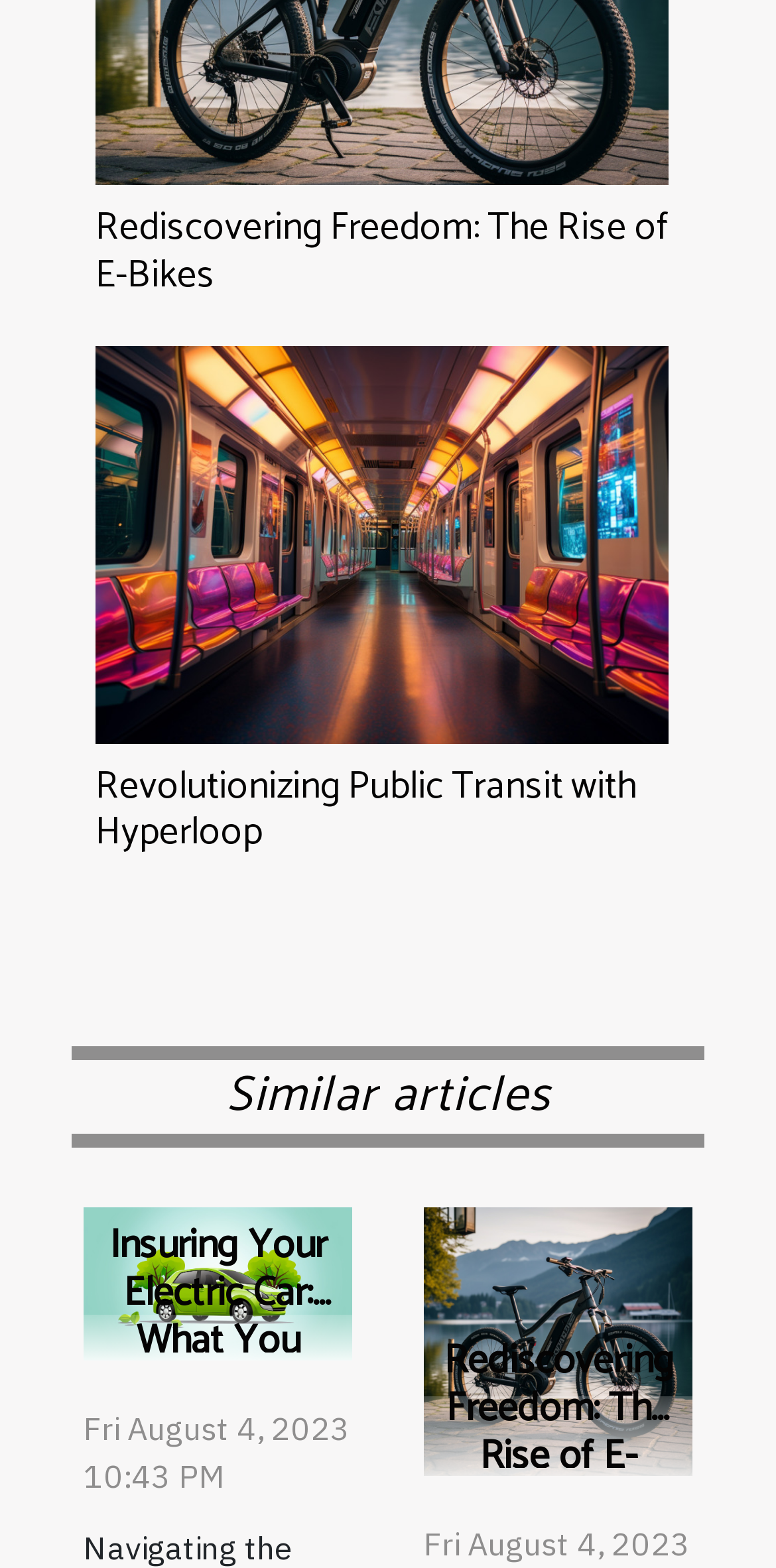How many images are there on the page?
Based on the screenshot, answer the question with a single word or phrase.

4